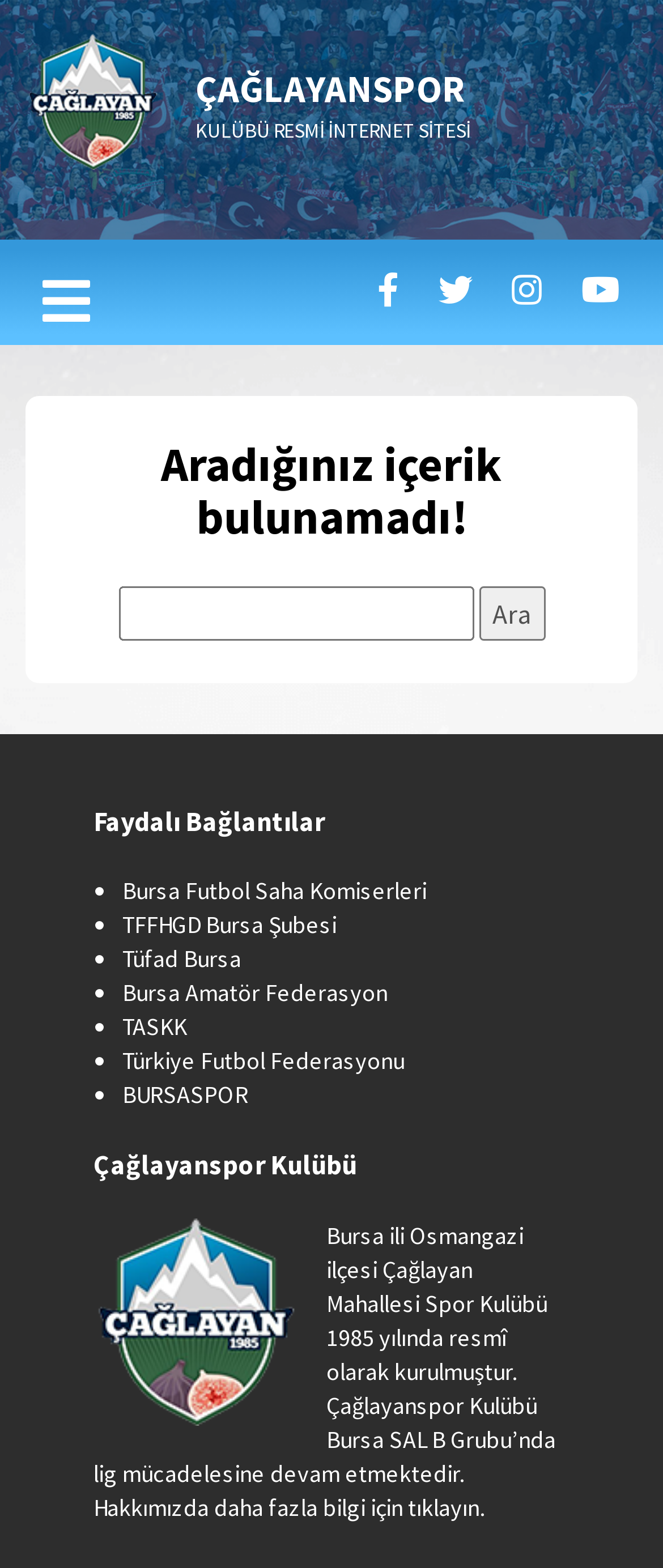What is the league group of Çağlayanspor Kulübü?
Using the image as a reference, give a one-word or short phrase answer.

Bursa SAL B Grubu